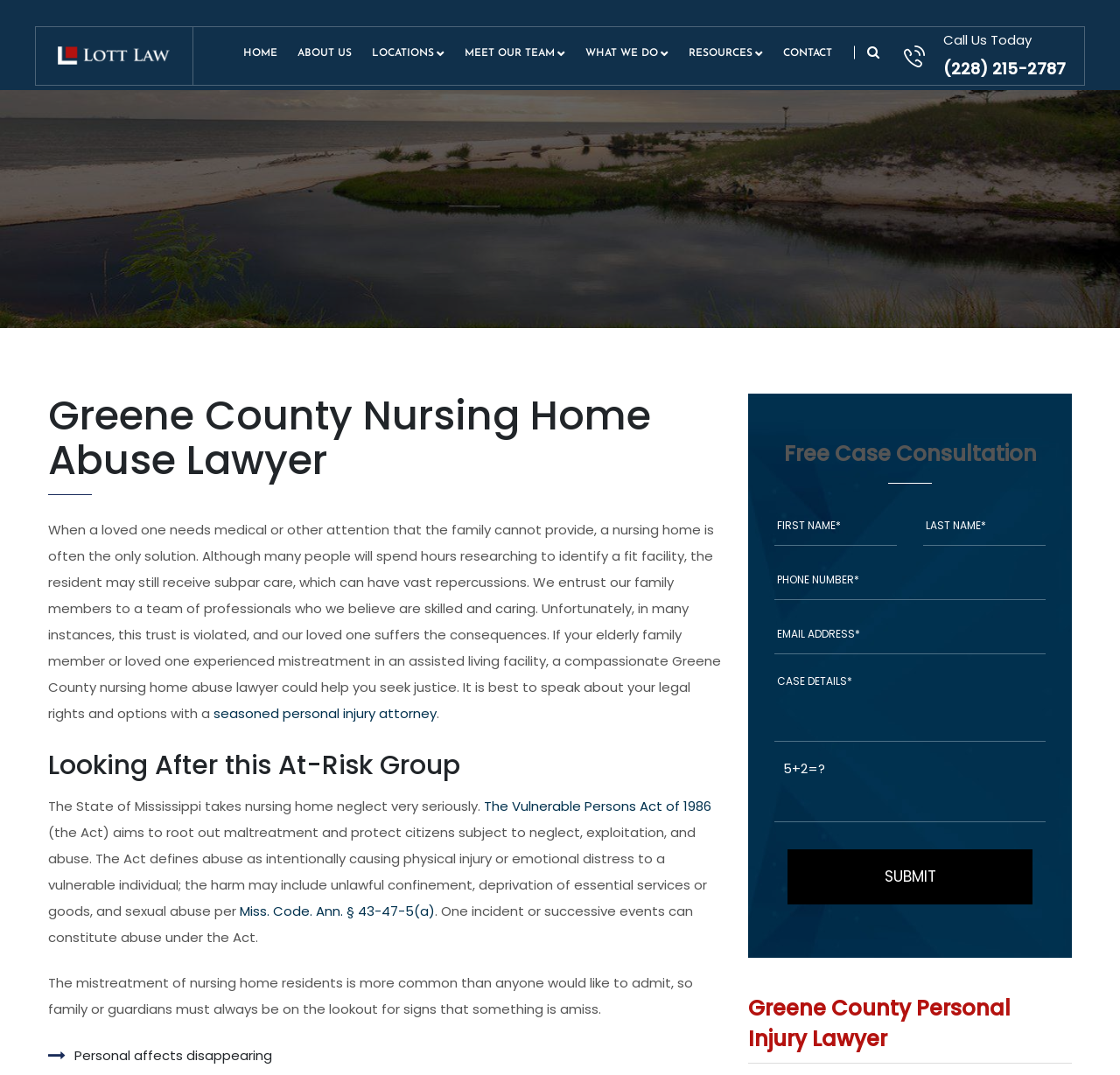What is the text above the 'Submit' button?
Look at the image and answer with only one word or phrase.

5+2=?